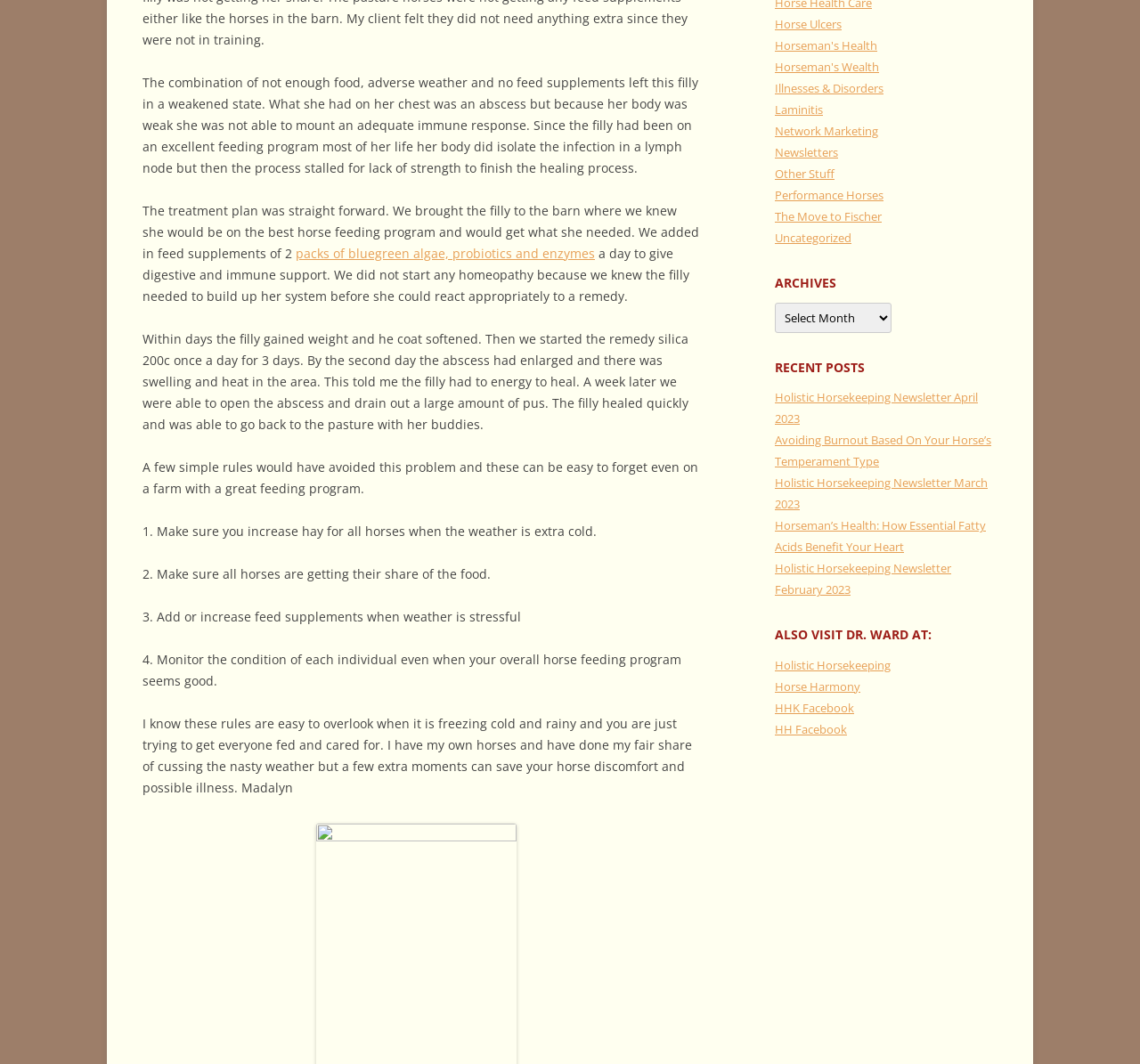Identify the bounding box for the UI element described as: "Illnesses & Disorders". Ensure the coordinates are four float numbers between 0 and 1, formatted as [left, top, right, bottom].

[0.68, 0.076, 0.775, 0.091]